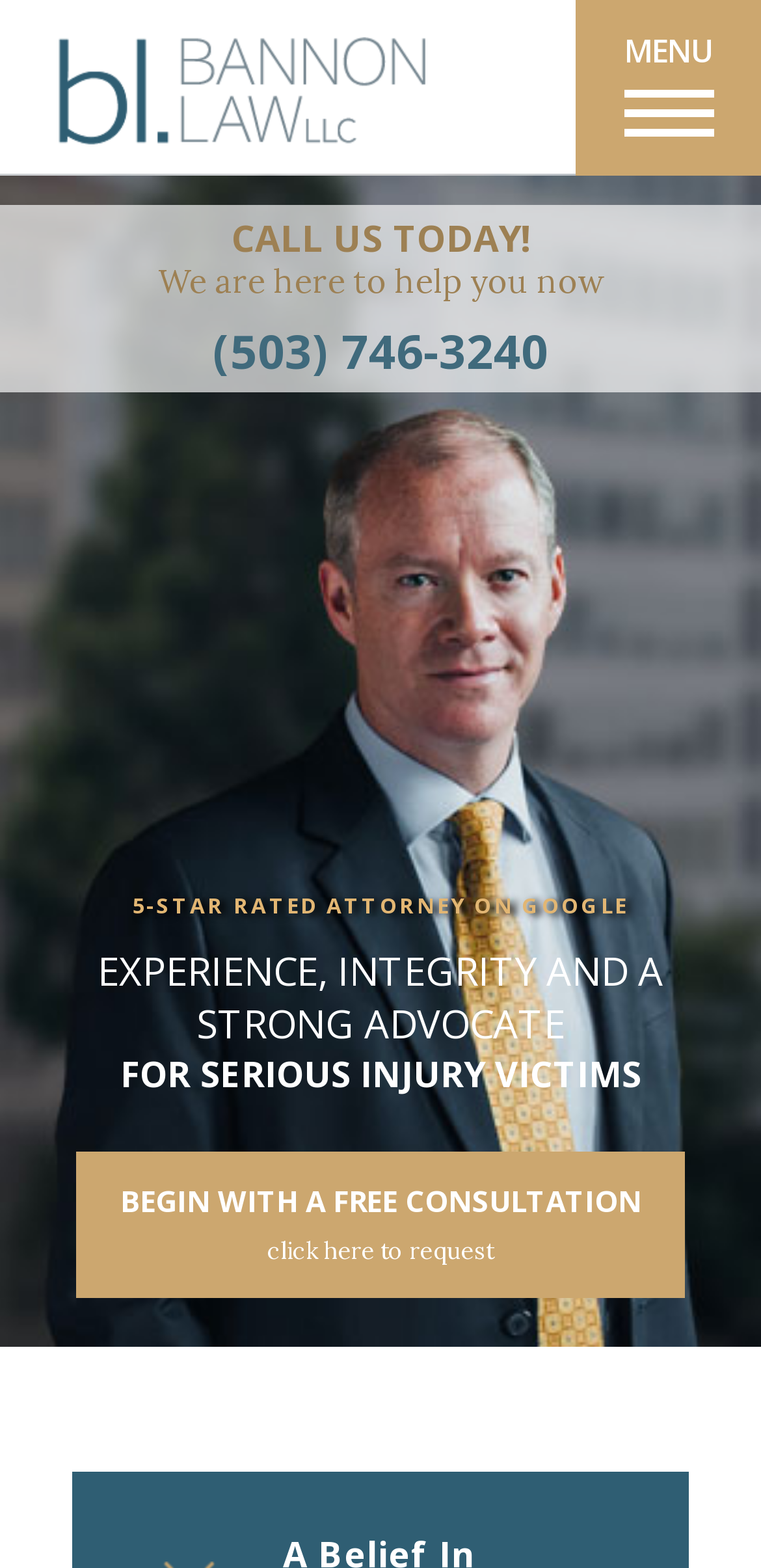Find and provide the bounding box coordinates for the UI element described here: "alt="Bannon Law" title="Bannon Law"". The coordinates should be given as four float numbers between 0 and 1: [left, top, right, bottom].

[0.077, 0.0, 0.923, 0.112]